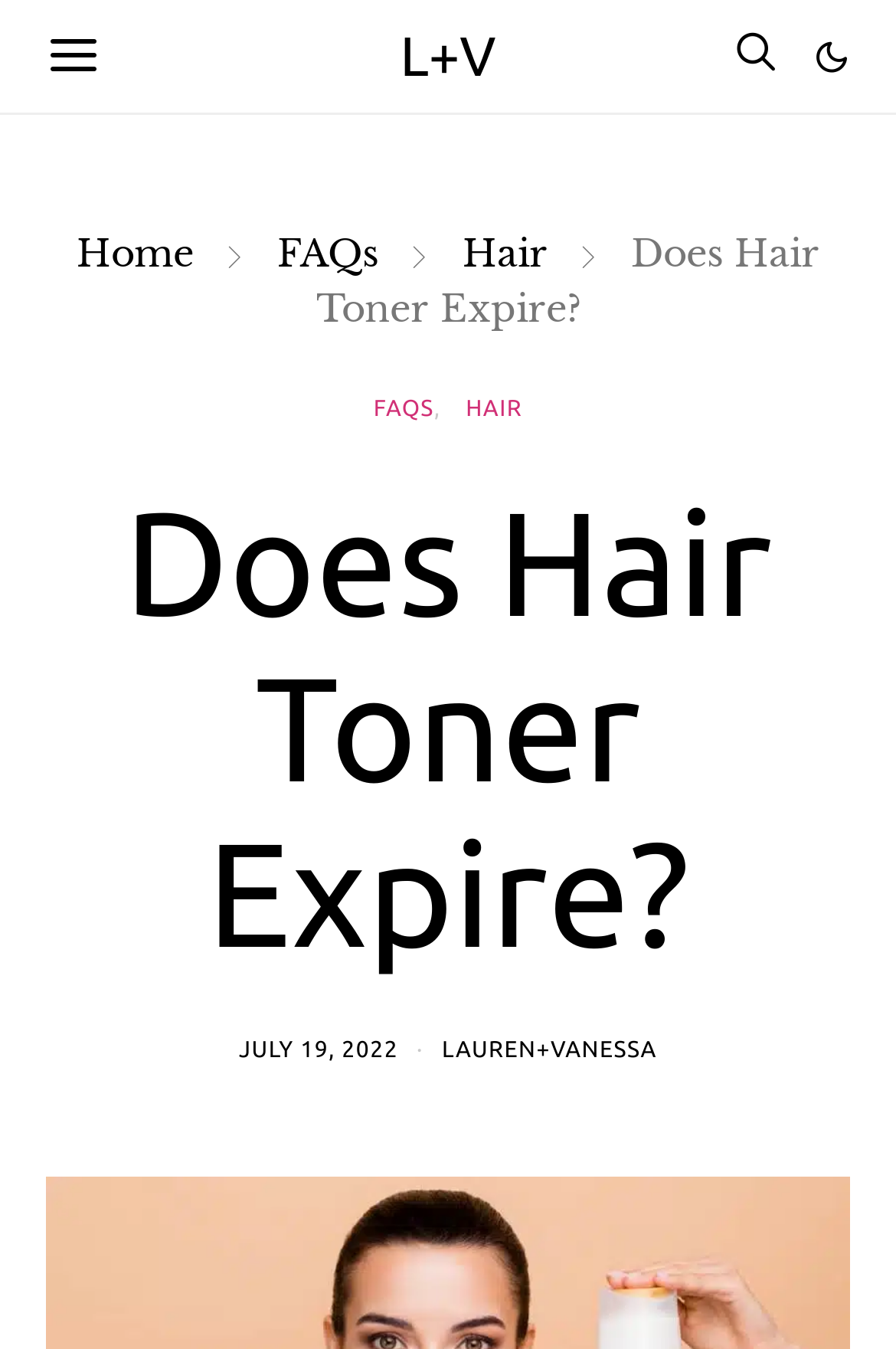Specify the bounding box coordinates of the element's area that should be clicked to execute the given instruction: "Click the menu button". The coordinates should be four float numbers between 0 and 1, i.e., [left, top, right, bottom].

[0.051, 0.02, 0.113, 0.064]